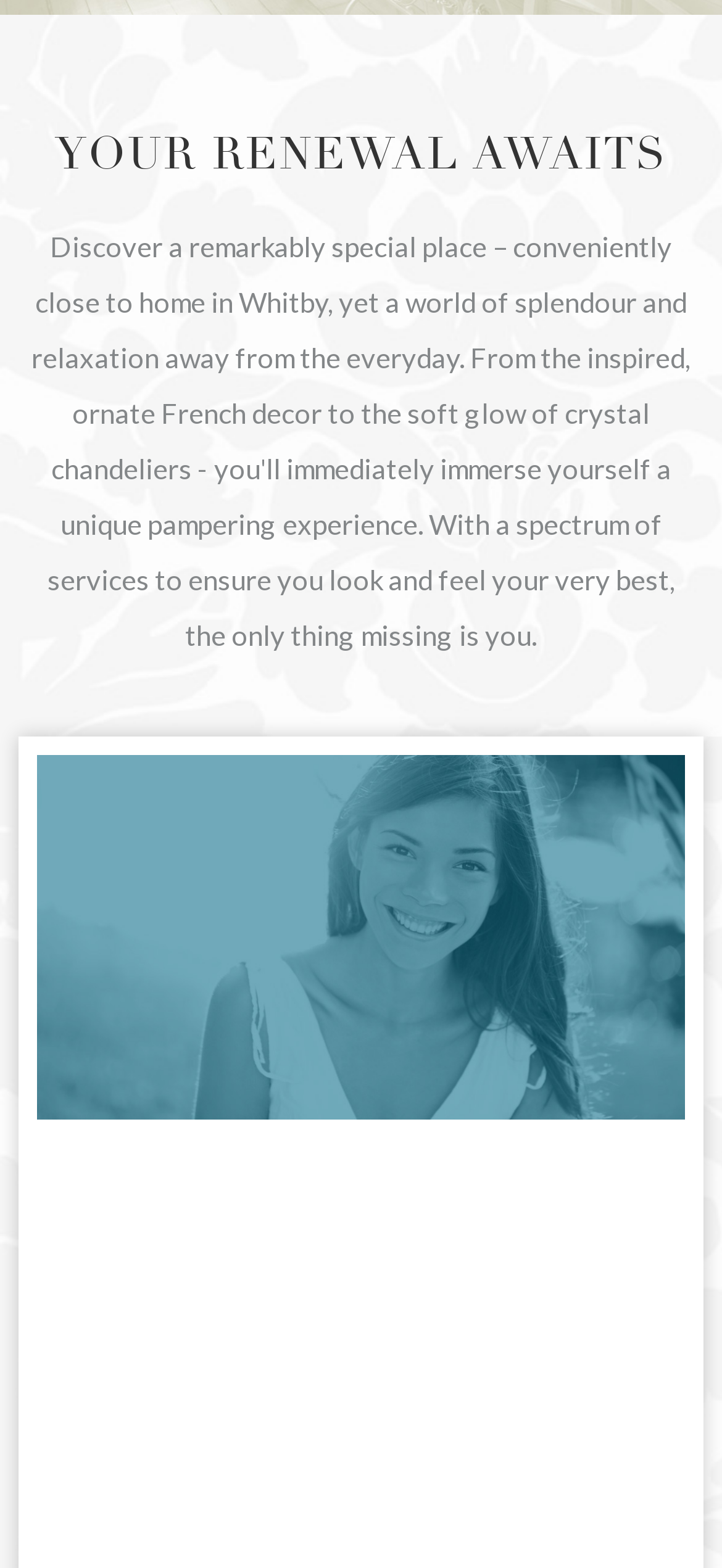Locate the bounding box of the UI element defined by this description: "value="Go"". The coordinates should be given as four float numbers between 0 and 1, formatted as [left, top, right, bottom].

[0.375, 0.01, 0.625, 0.058]